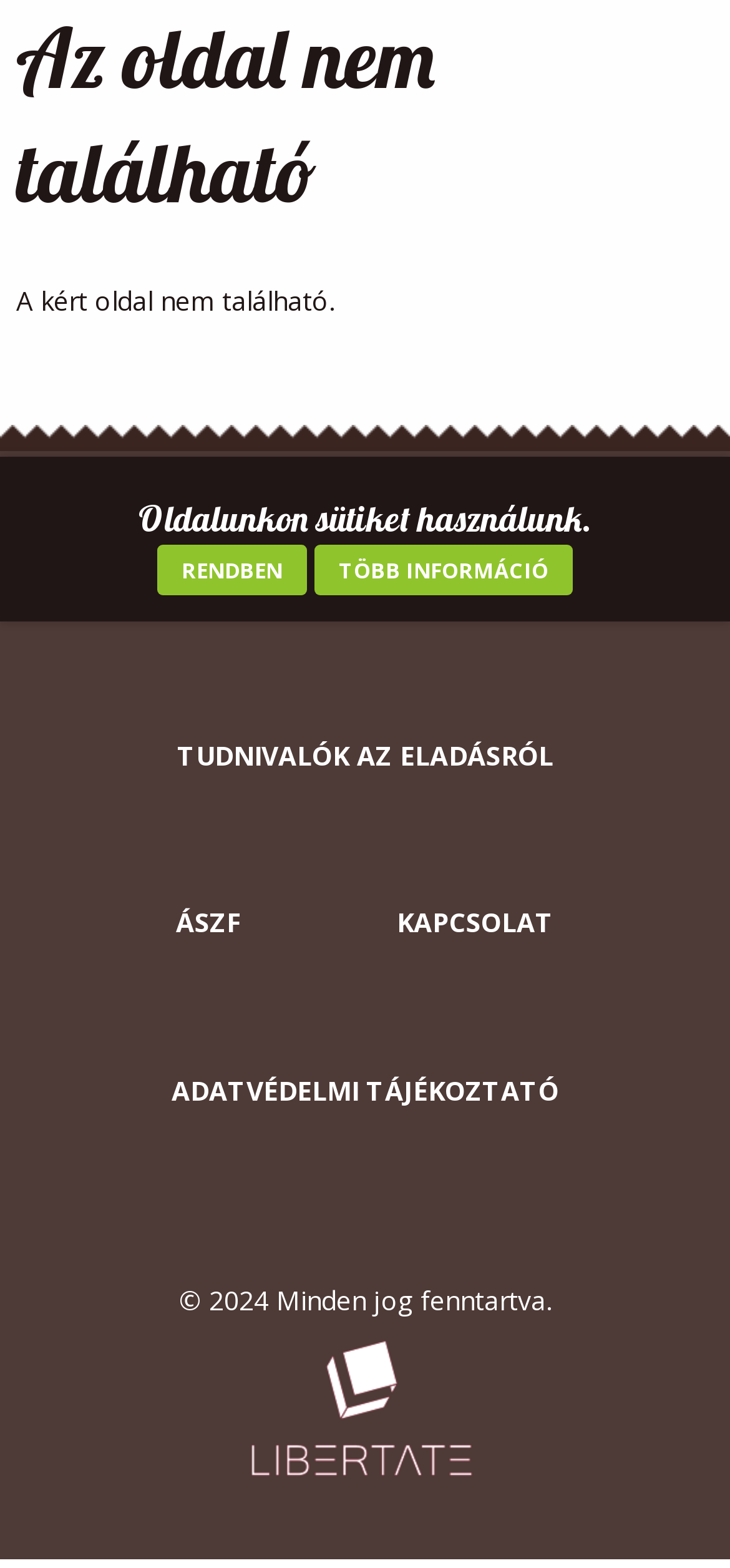Please find the bounding box coordinates (top-left x, top-left y, bottom-right x, bottom-right y) in the screenshot for the UI element described as follows: Több információ

[0.431, 0.347, 0.785, 0.38]